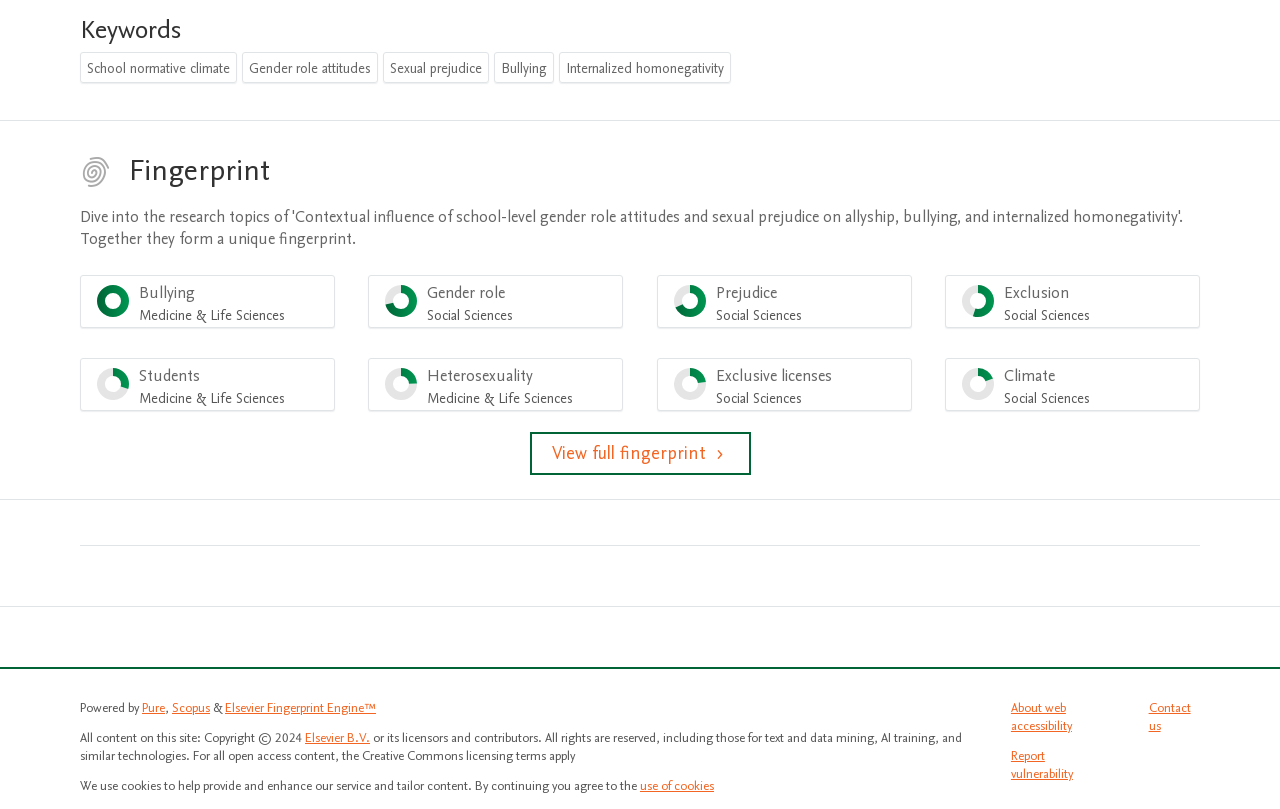What is the name of the technology used to power the fingerprint engine?
Please provide a comprehensive answer based on the visual information in the image.

The webpage contains a footer section with a link to 'Elsevier Fingerprint Engine', which is the technology used to power the fingerprint engine. This technology is likely responsible for generating the fingerprint and providing the corresponding data and insights.